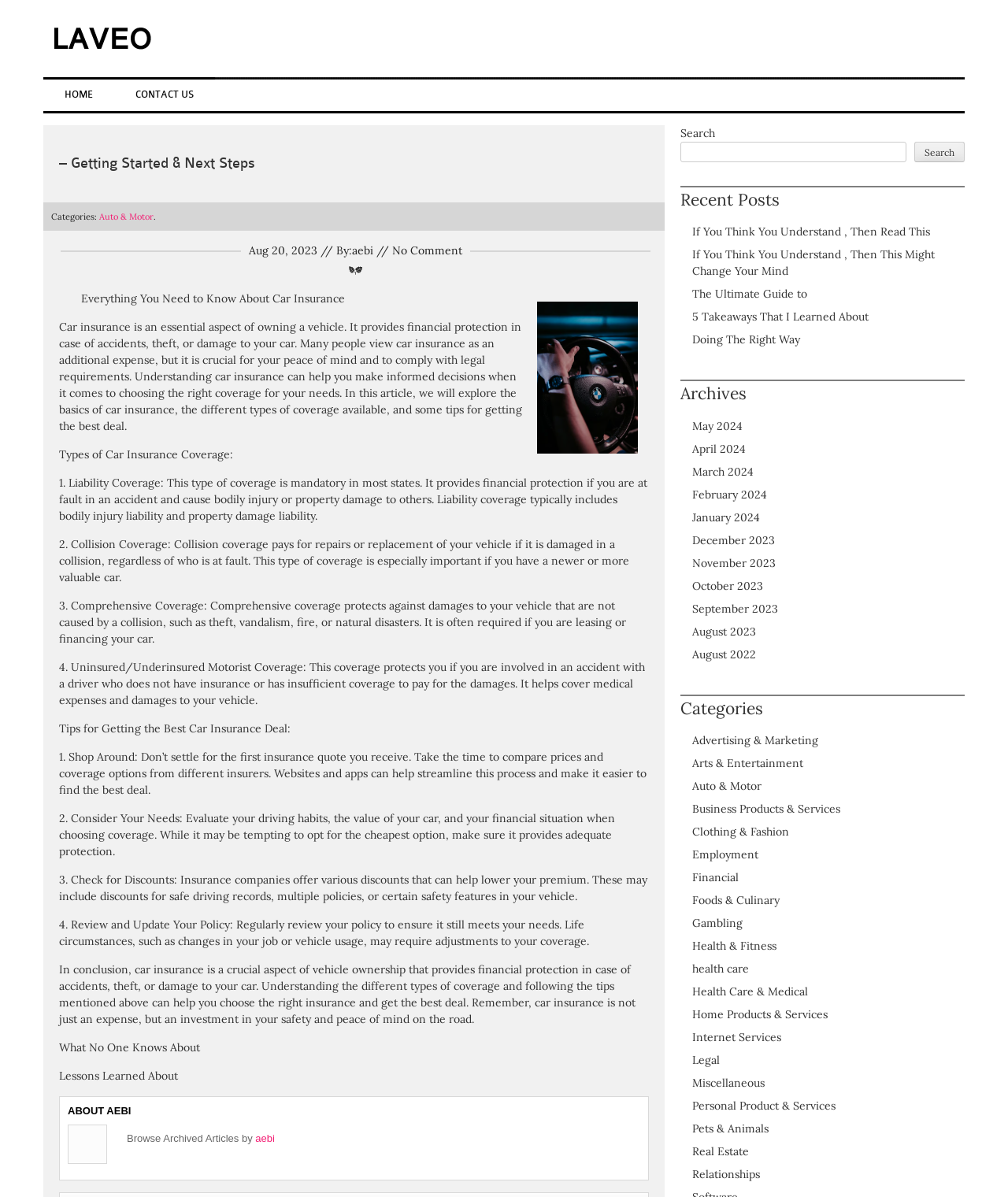Locate the UI element that matches the description parent_node: Comment name="url" placeholder="Website" in the webpage screenshot. Return the bounding box coordinates in the format (top-left x, top-left y, bottom-right x, bottom-right y), with values ranging from 0 to 1.

None